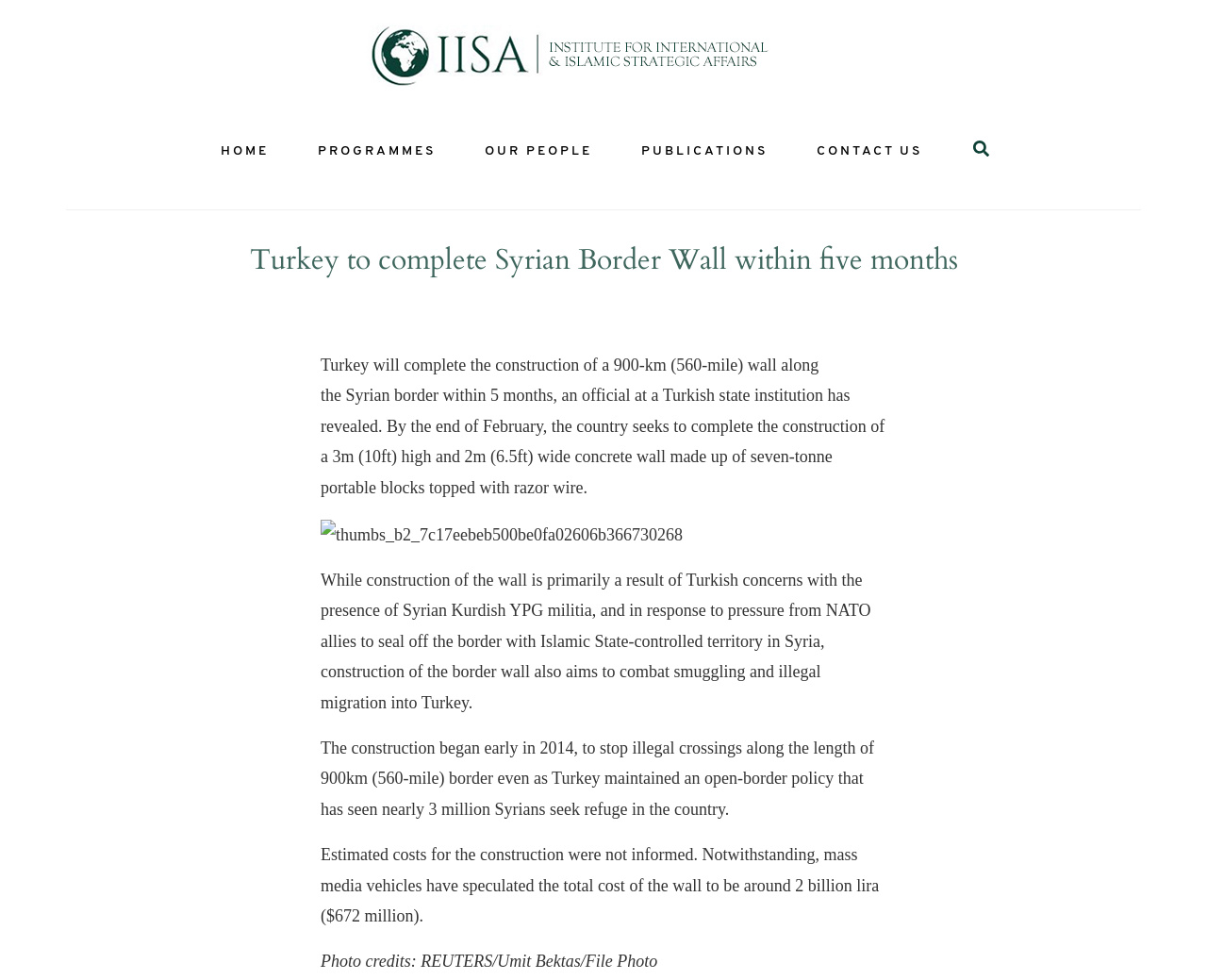How high and wide is the concrete wall?
Please answer the question with as much detail as possible using the screenshot.

The article states that the wall is made up of seven-tonne portable blocks topped with razor wire, and is 3m (10ft) high and 2m (6.5ft) wide.